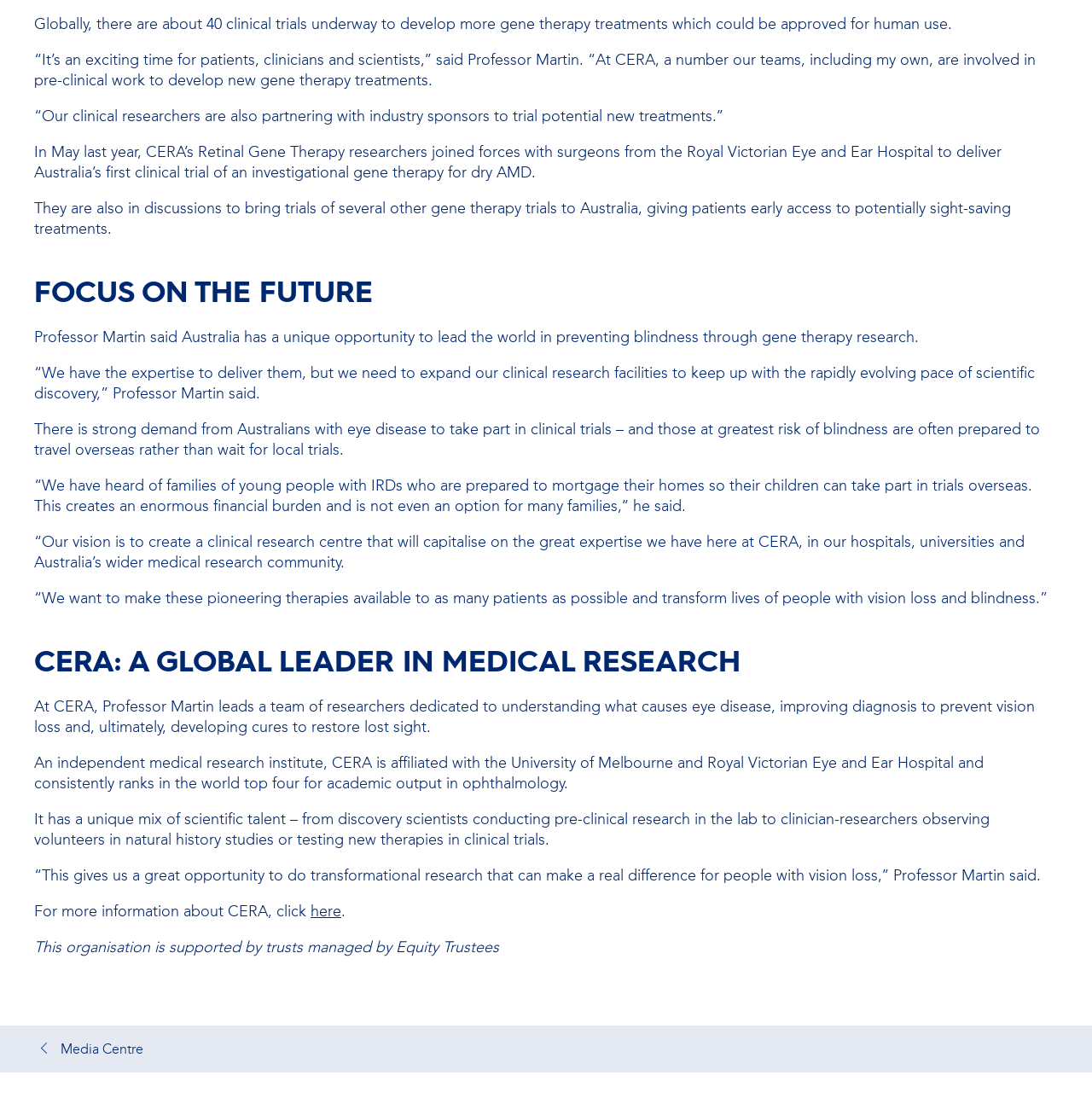Identify the bounding box coordinates for the UI element described as: "here". The coordinates should be provided as four floats between 0 and 1: [left, top, right, bottom].

[0.284, 0.817, 0.312, 0.834]